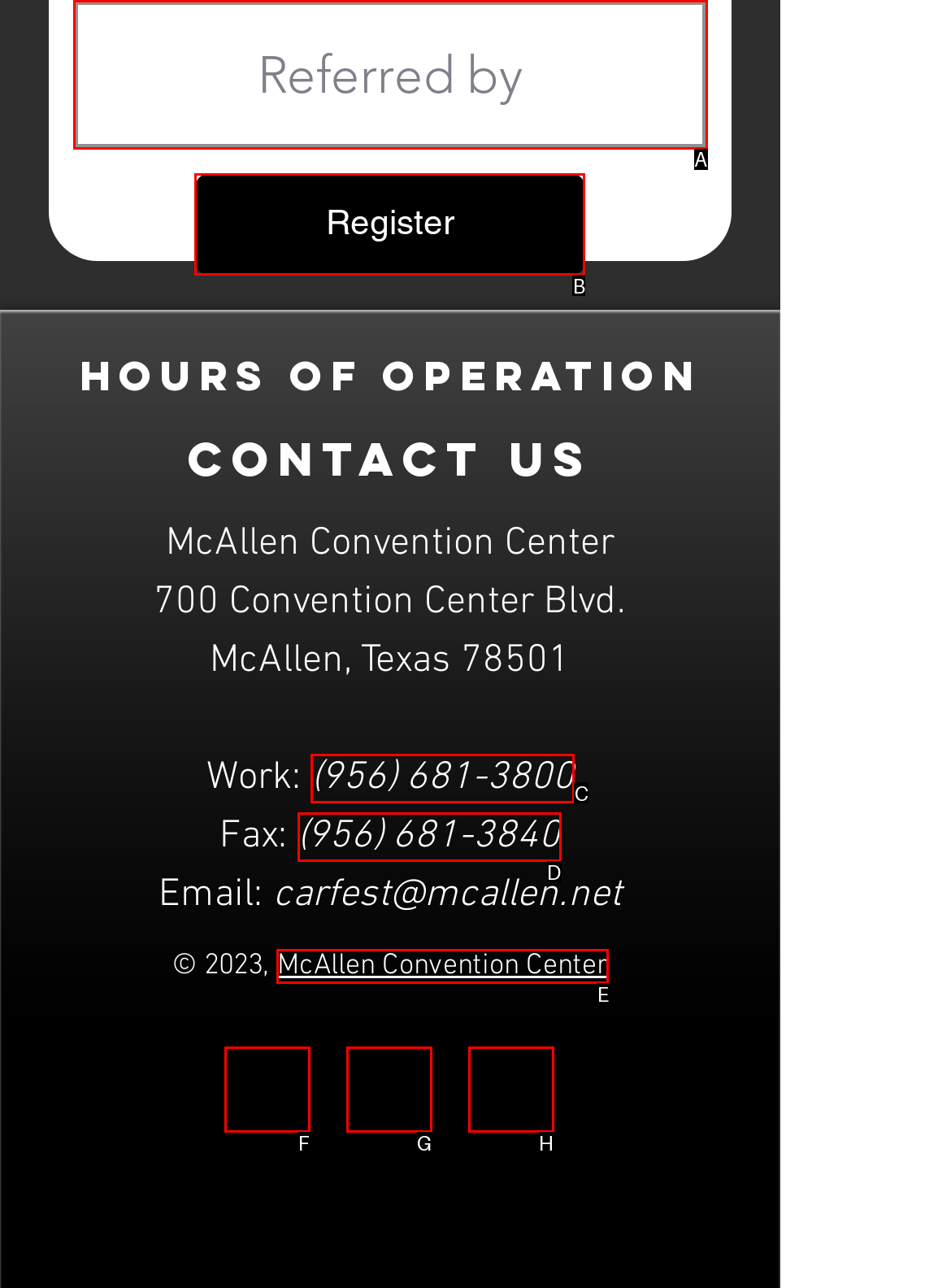What letter corresponds to the UI element to complete this task: Click Register
Answer directly with the letter.

B